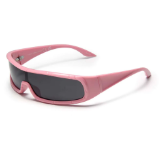What is the purpose of the dark lenses? Using the information from the screenshot, answer with a single word or phrase.

Protection from sun's glare